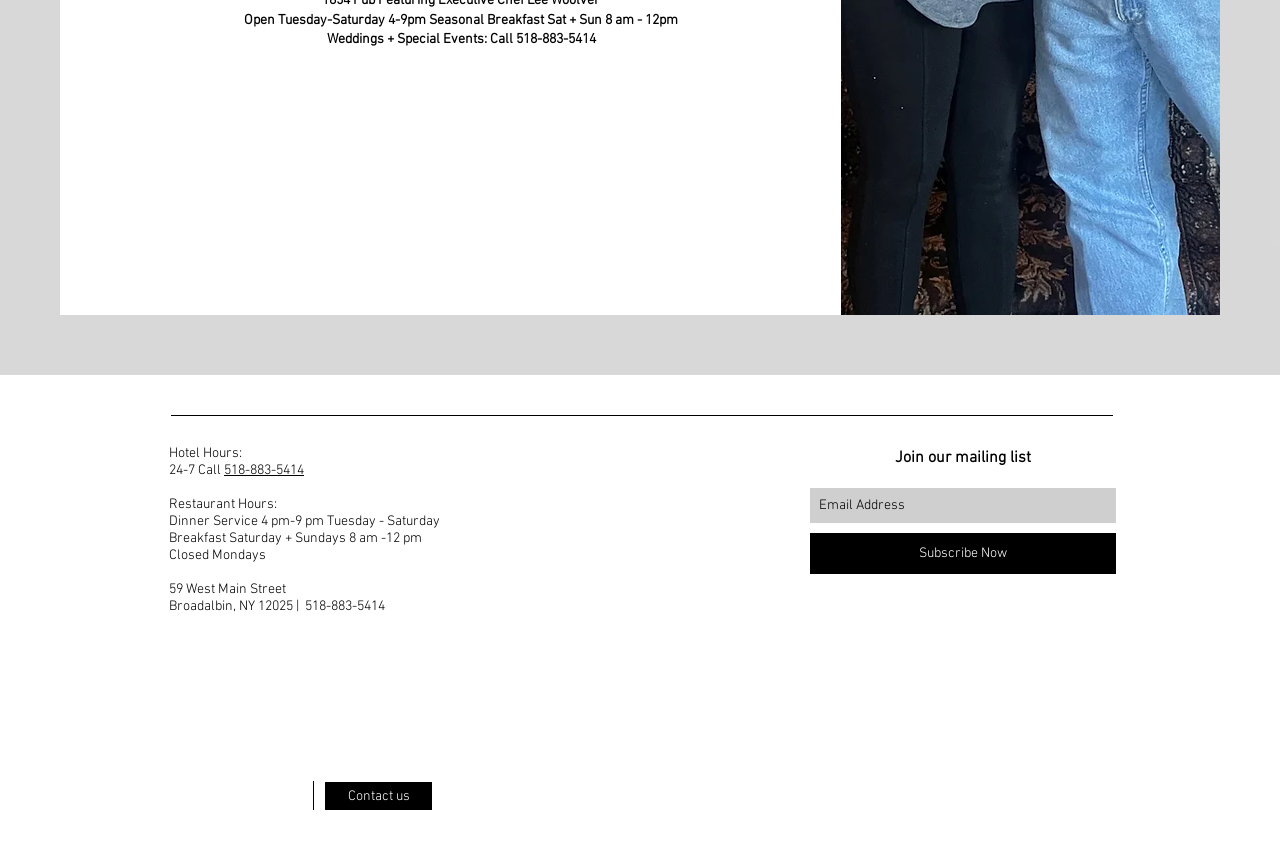Determine the bounding box coordinates of the clickable element necessary to fulfill the instruction: "Click the Twitter link". Provide the coordinates as four float numbers within the 0 to 1 range, i.e., [left, top, right, bottom].

[0.154, 0.915, 0.172, 0.942]